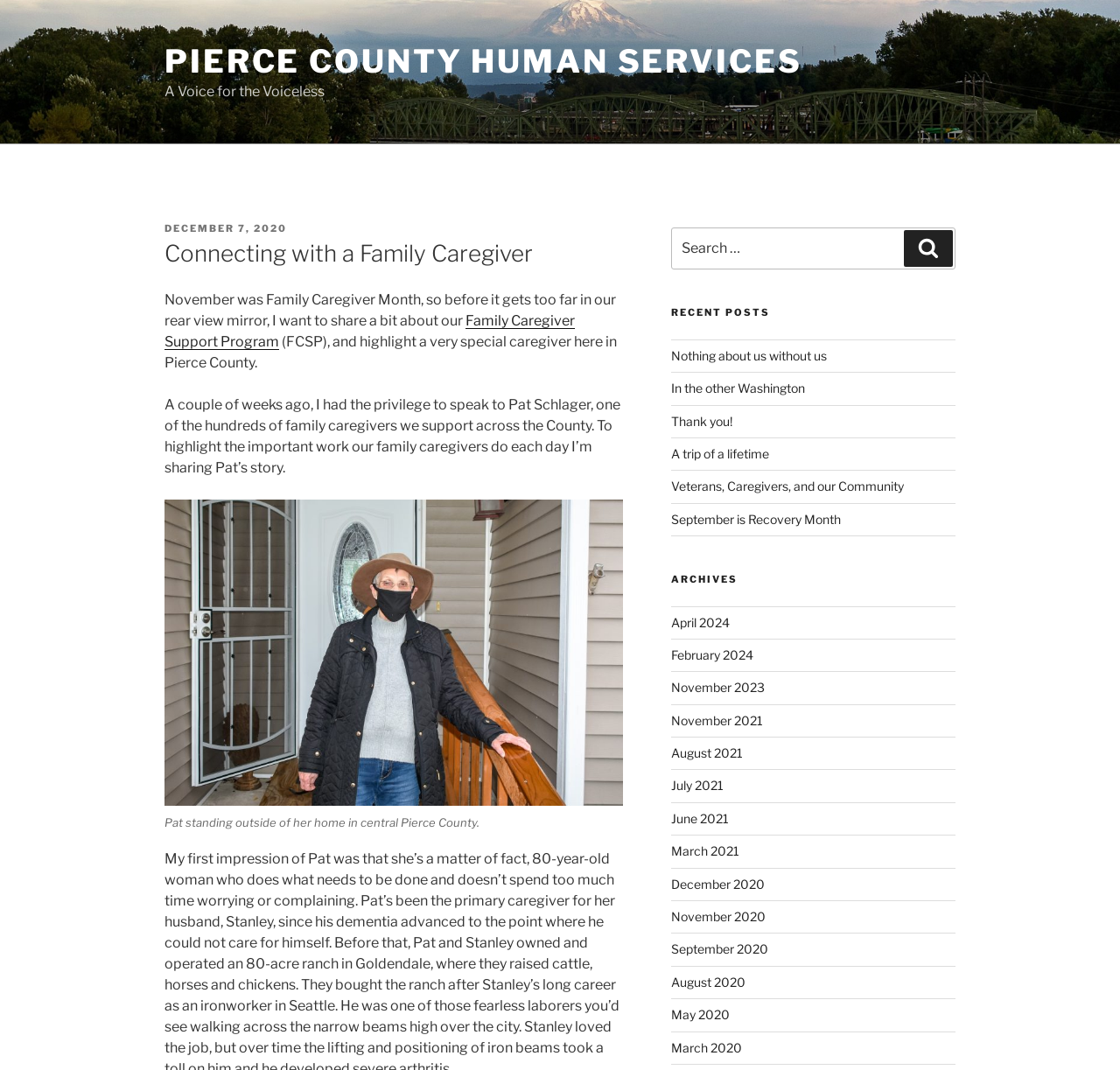Please predict the bounding box coordinates of the element's region where a click is necessary to complete the following instruction: "View archives from December 2020". The coordinates should be represented by four float numbers between 0 and 1, i.e., [left, top, right, bottom].

[0.599, 0.819, 0.682, 0.833]